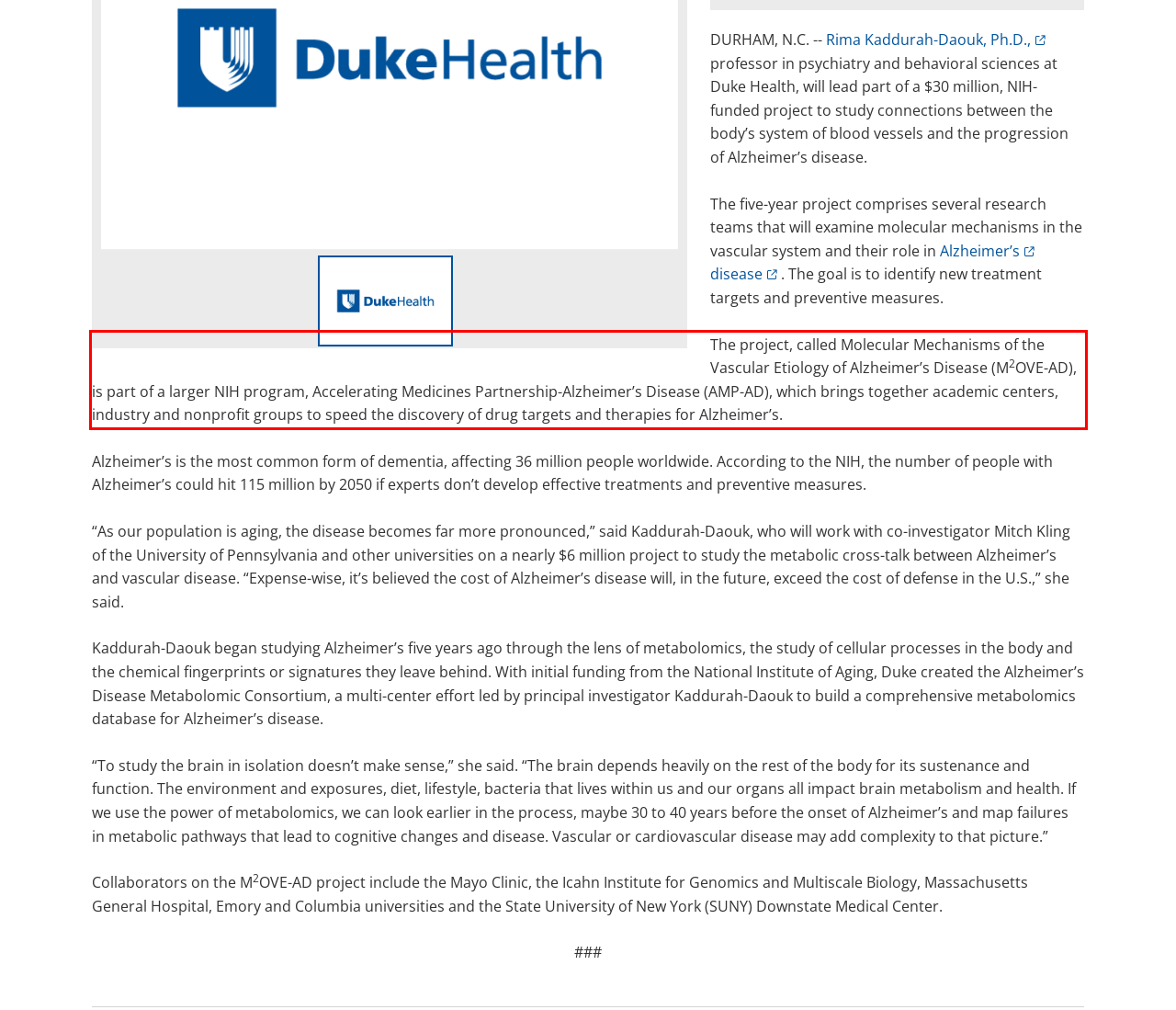Please examine the webpage screenshot containing a red bounding box and use OCR to recognize and output the text inside the red bounding box.

The project, called Molecular Mechanisms of the Vascular Etiology of Alzheimer’s Disease (M2OVE-AD), is part of a larger NIH program, Accelerating Medicines Partnership-Alzheimer’s Disease (AMP-AD), which brings together academic centers, industry and nonprofit groups to speed the discovery of drug targets and therapies for Alzheimer’s.